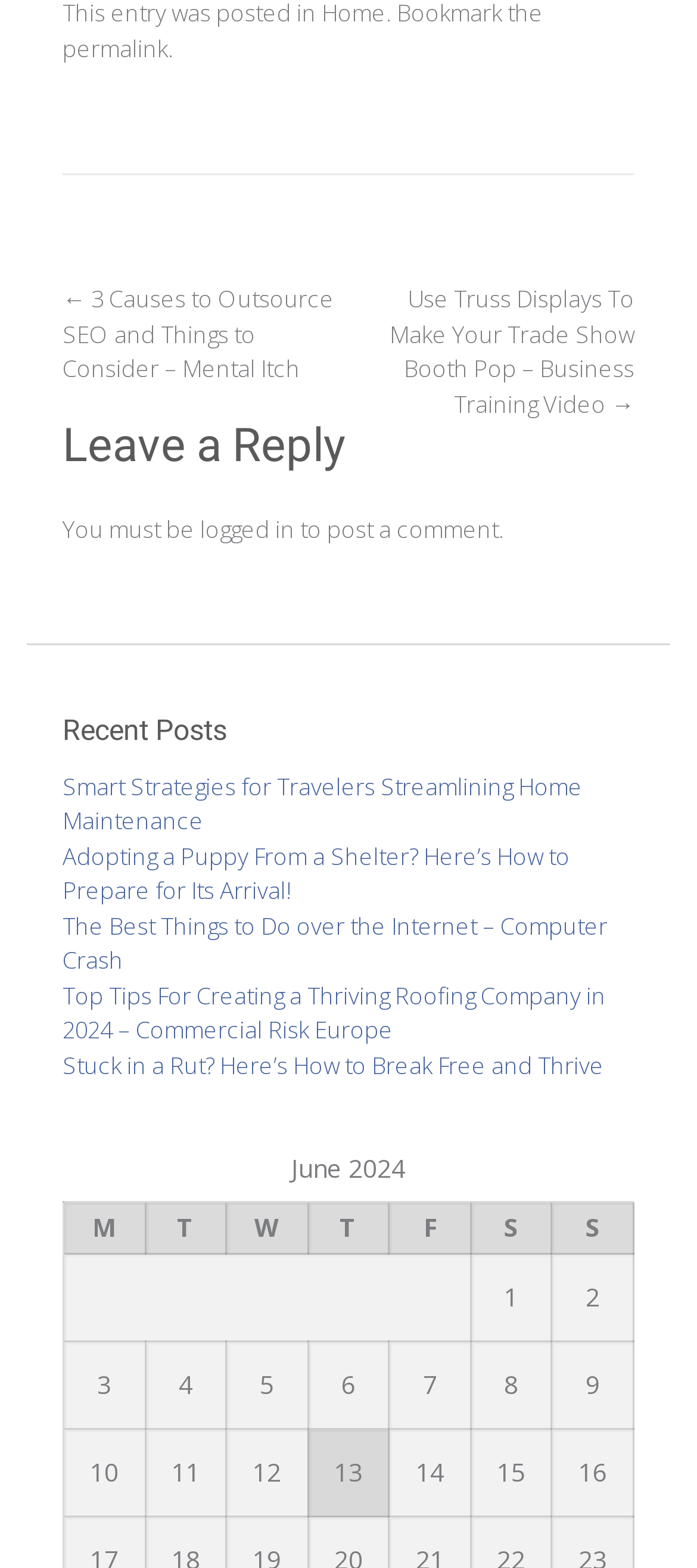What is the purpose of the table at the bottom of the page?
Refer to the image and provide a one-word or short phrase answer.

Archive